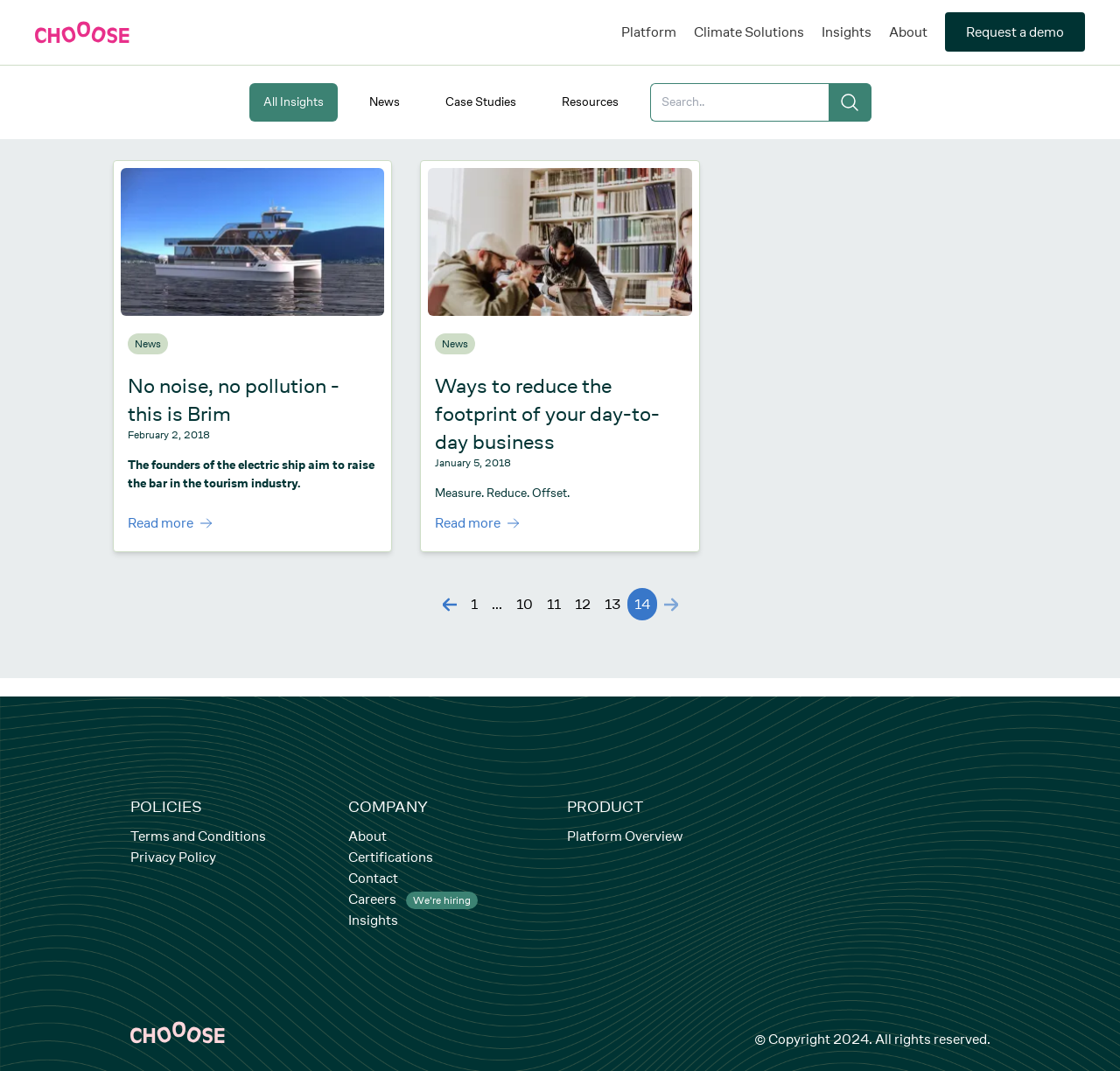Please identify the bounding box coordinates of the element that needs to be clicked to perform the following instruction: "Go to the platform page".

[0.555, 0.021, 0.604, 0.038]